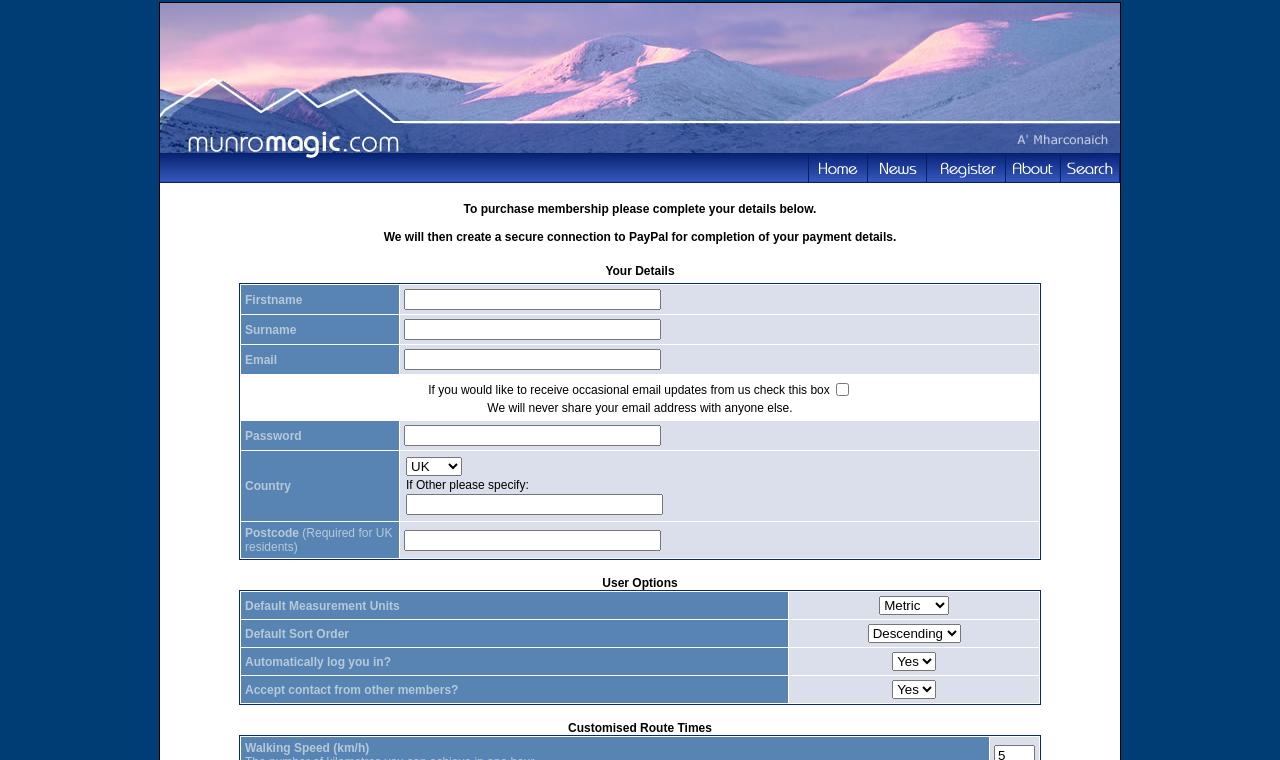Identify the bounding box coordinates of the section to be clicked to complete the task described by the following instruction: "Enter your first name". The coordinates should be four float numbers between 0 and 1, formatted as [left, top, right, bottom].

[0.316, 0.38, 0.516, 0.408]